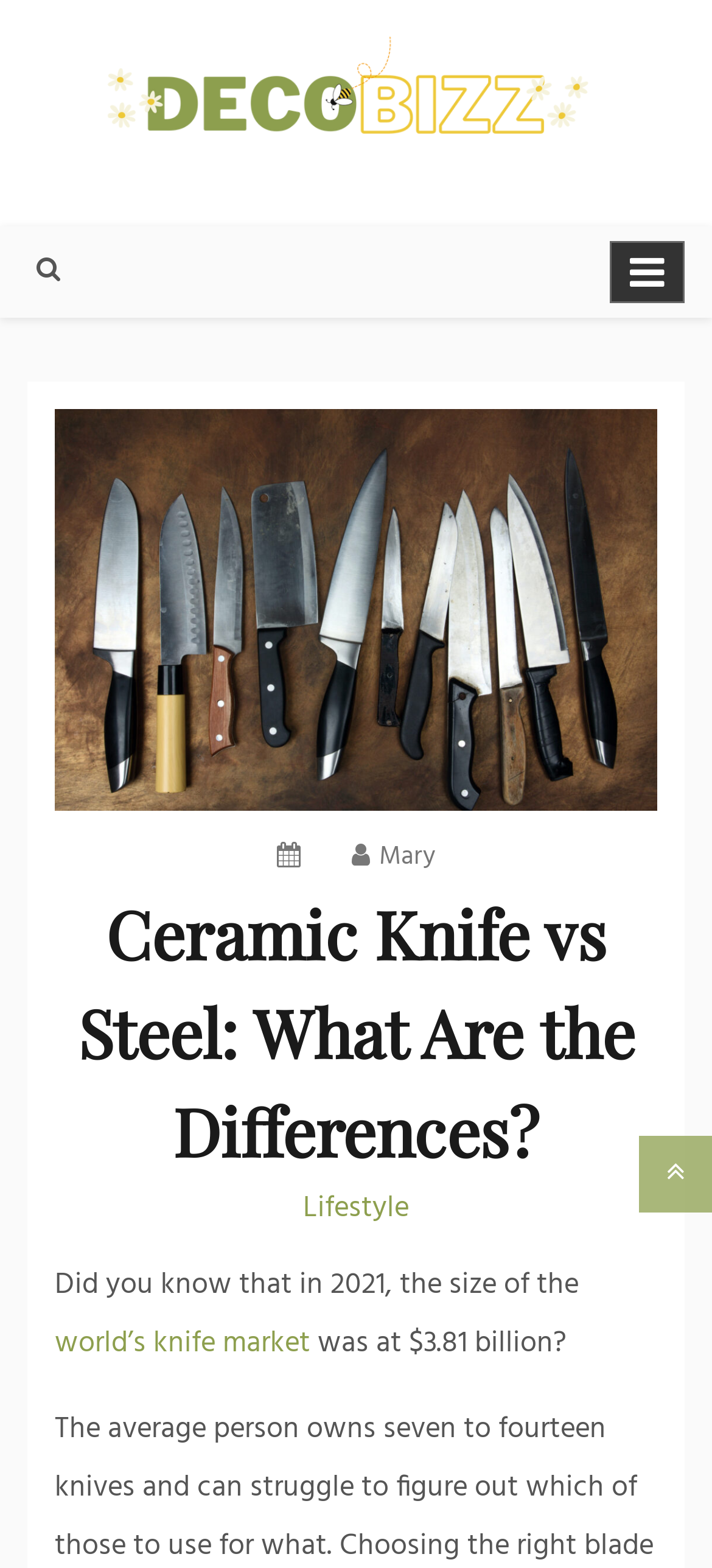Find the bounding box coordinates for the element described here: "Mary".

[0.494, 0.533, 0.612, 0.56]